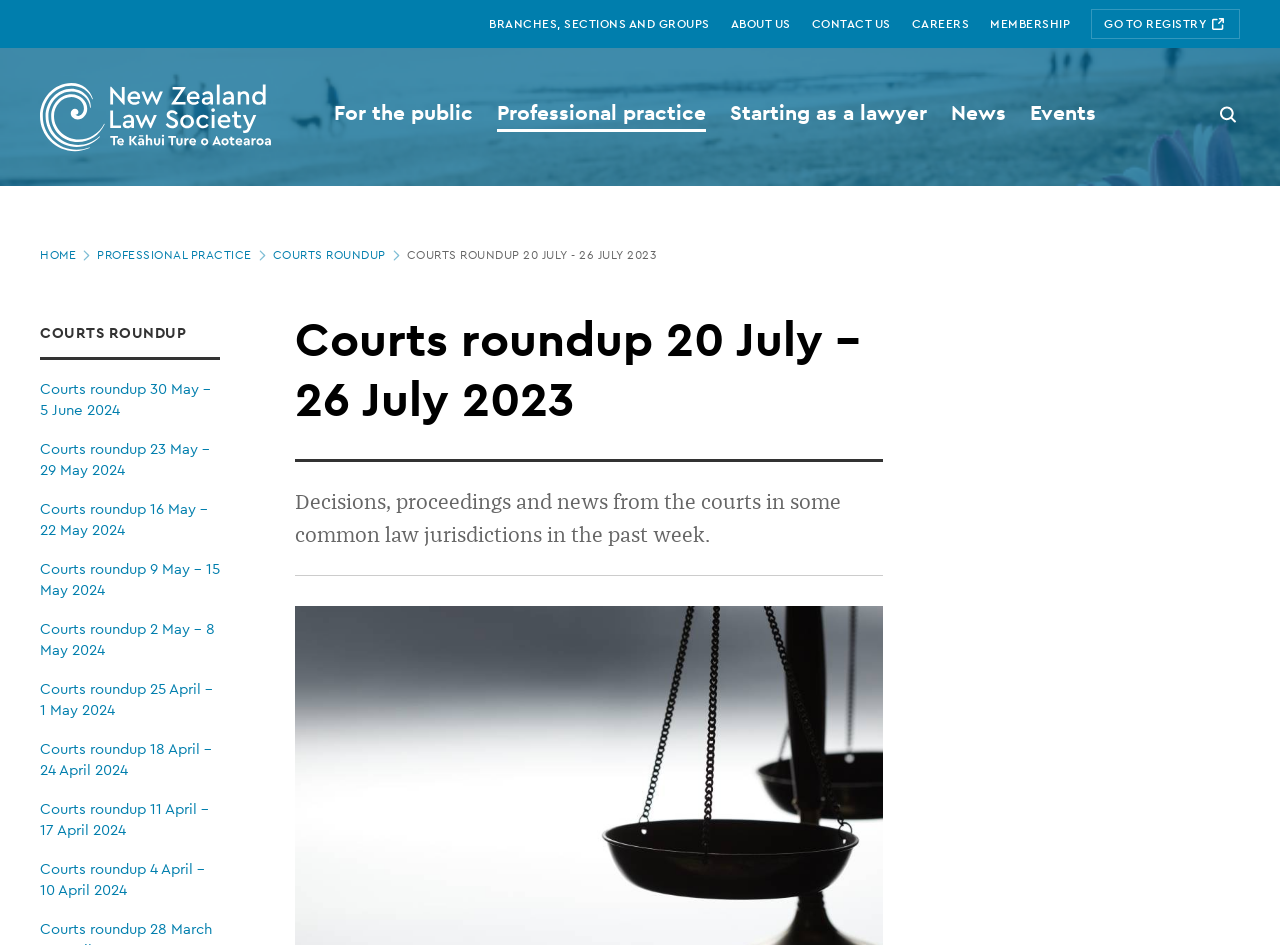Respond with a single word or short phrase to the following question: 
What is the date range of the courts roundup?

20 July - 26 July 2023